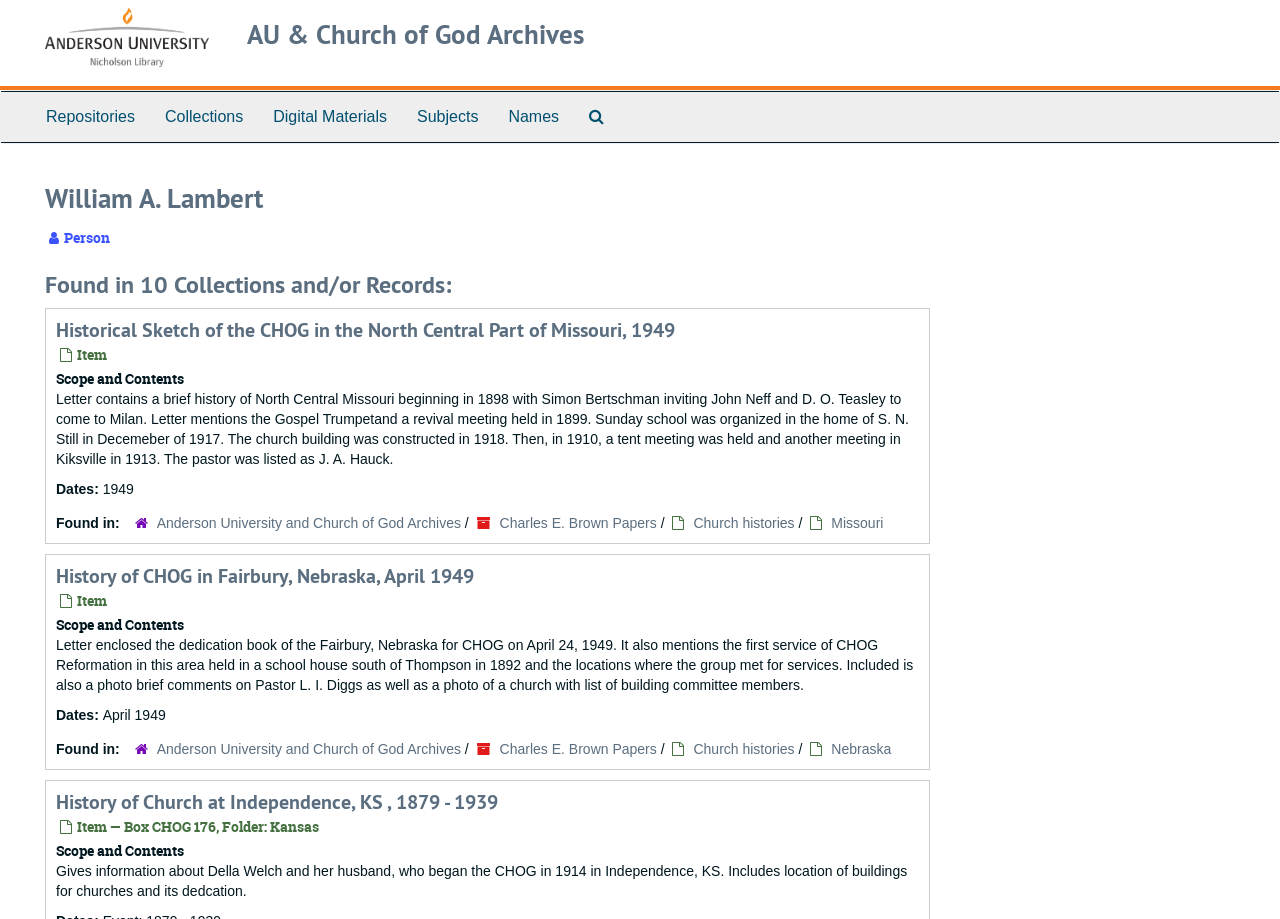What is the topic of the 'Historical Sketch of the CHOG in the North Central Part of Missouri, 1949'?
Please give a detailed and elaborate answer to the question.

The webpage has a heading 'Historical Sketch of the CHOG in the North Central Part of Missouri, 1949' which suggests that the topic is about the history of Church of God (CHOG) in the North Central part of Missouri.